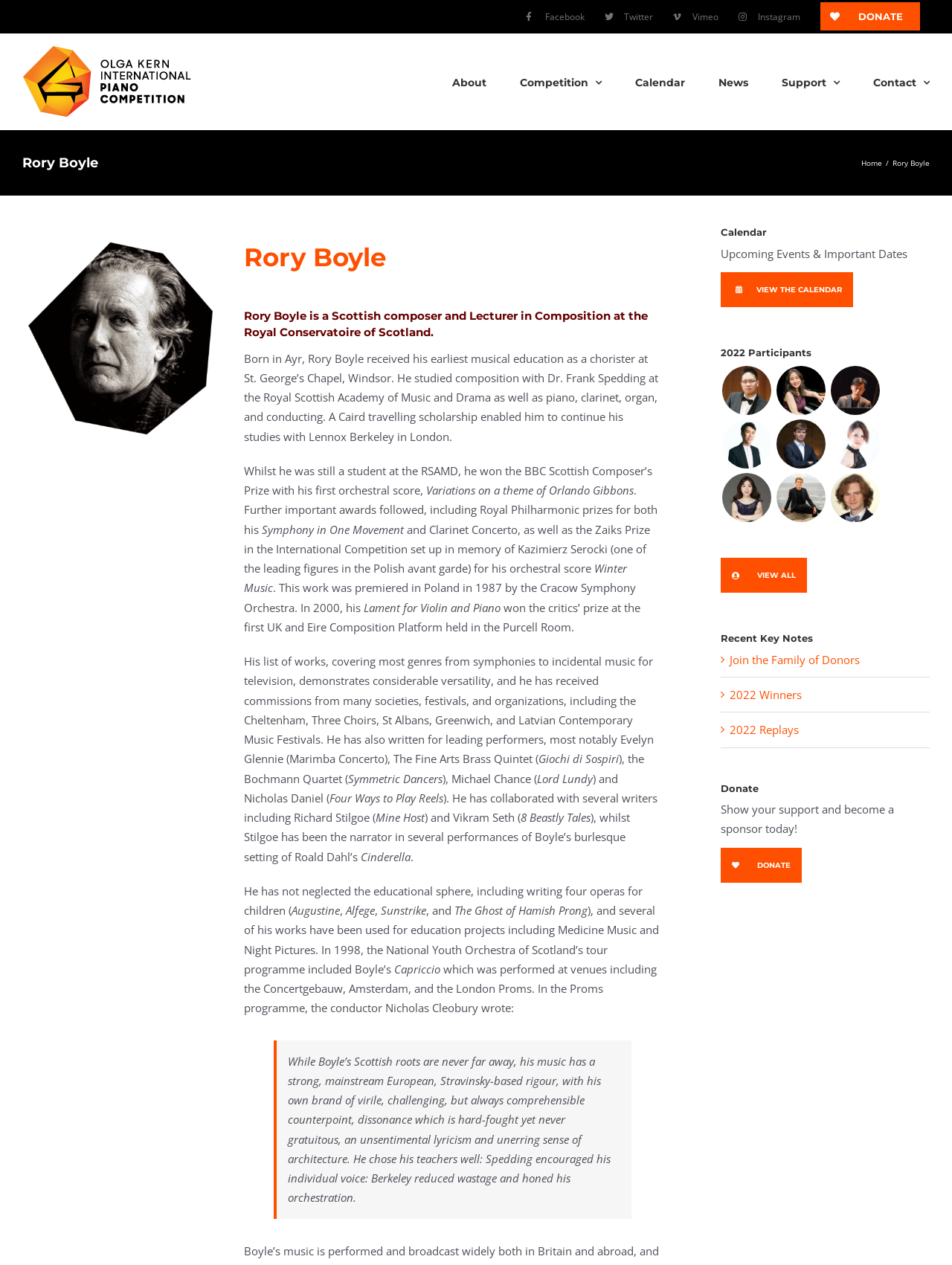How many social media links are available?
From the screenshot, supply a one-word or short-phrase answer.

4